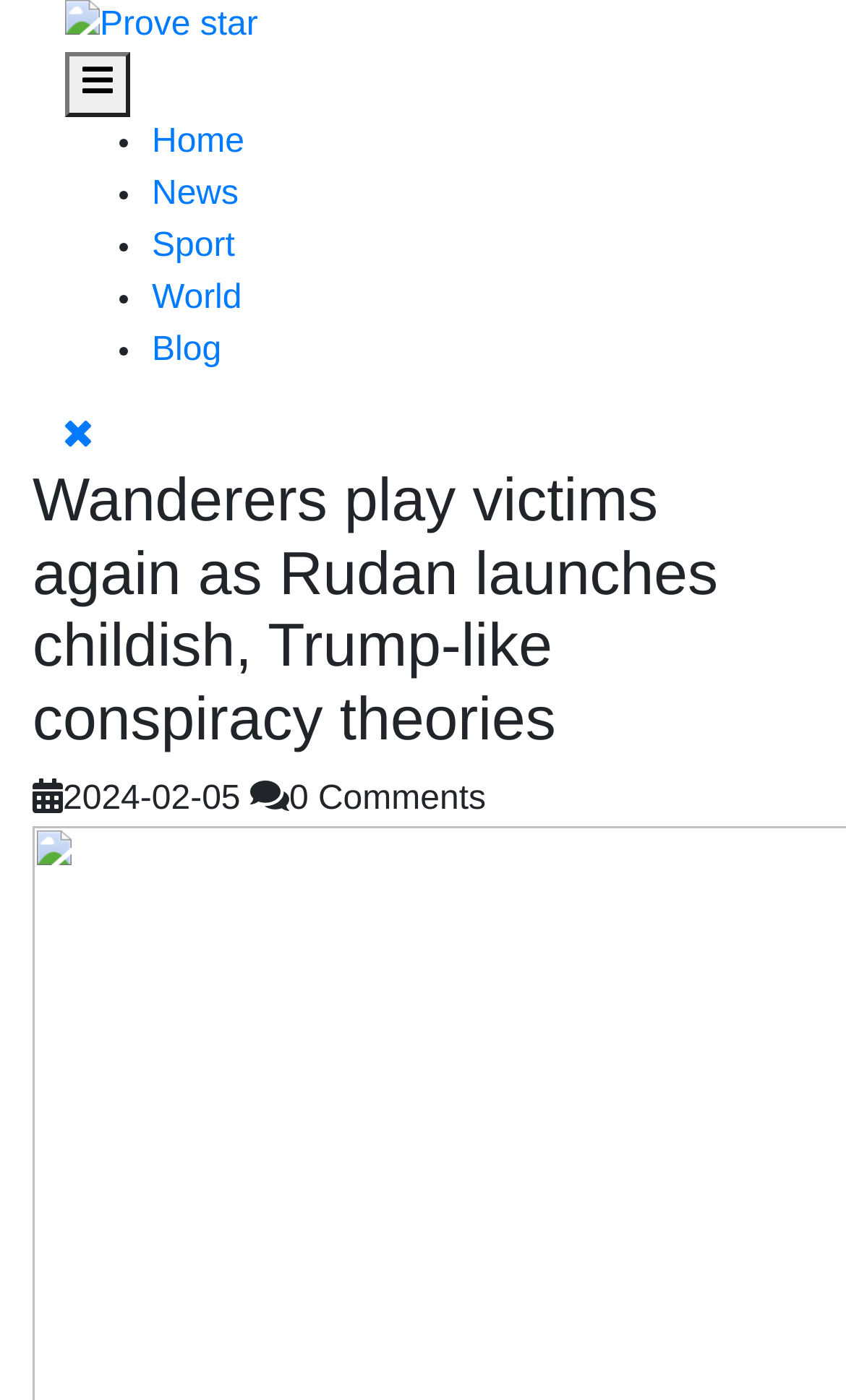Pinpoint the bounding box coordinates of the clickable area needed to execute the instruction: "Open the menu". The coordinates should be specified as four float numbers between 0 and 1, i.e., [left, top, right, bottom].

[0.077, 0.038, 0.154, 0.084]